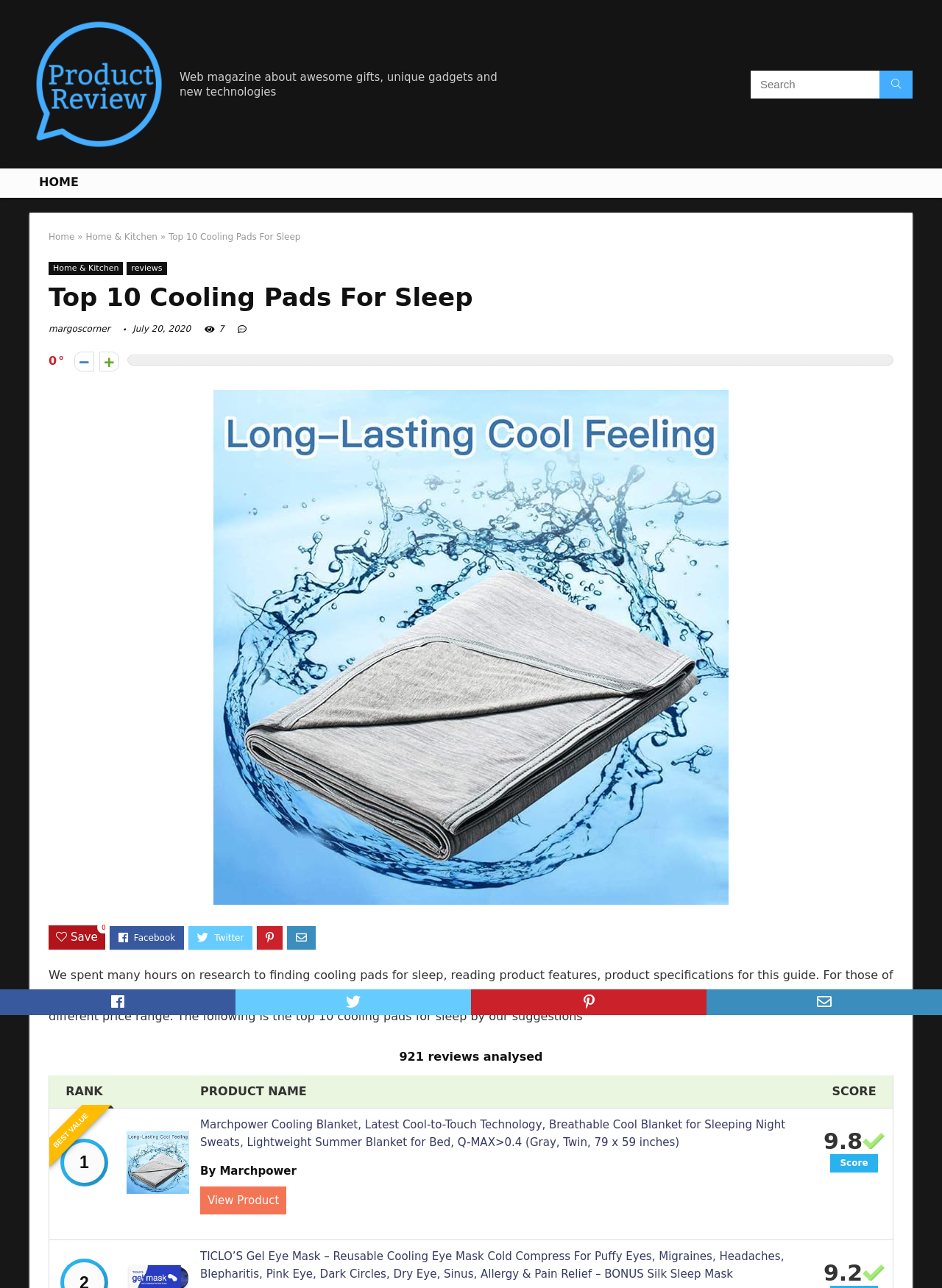Determine the bounding box coordinates for the region that must be clicked to execute the following instruction: "Go to Home & Kitchen page".

[0.091, 0.18, 0.167, 0.188]